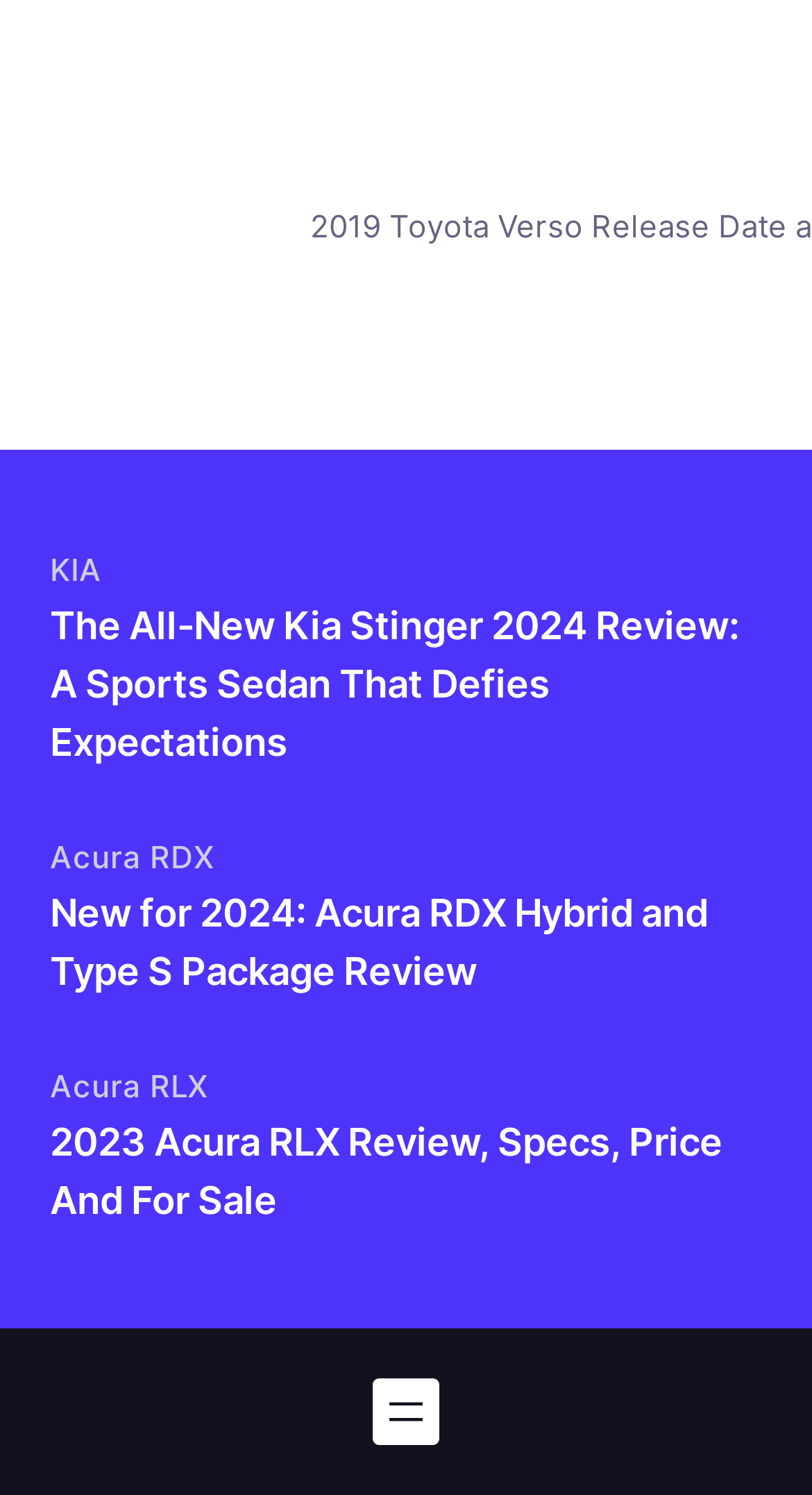What is the position of the navigation menu on the page?
Answer the question using a single word or phrase, according to the image.

Bottom